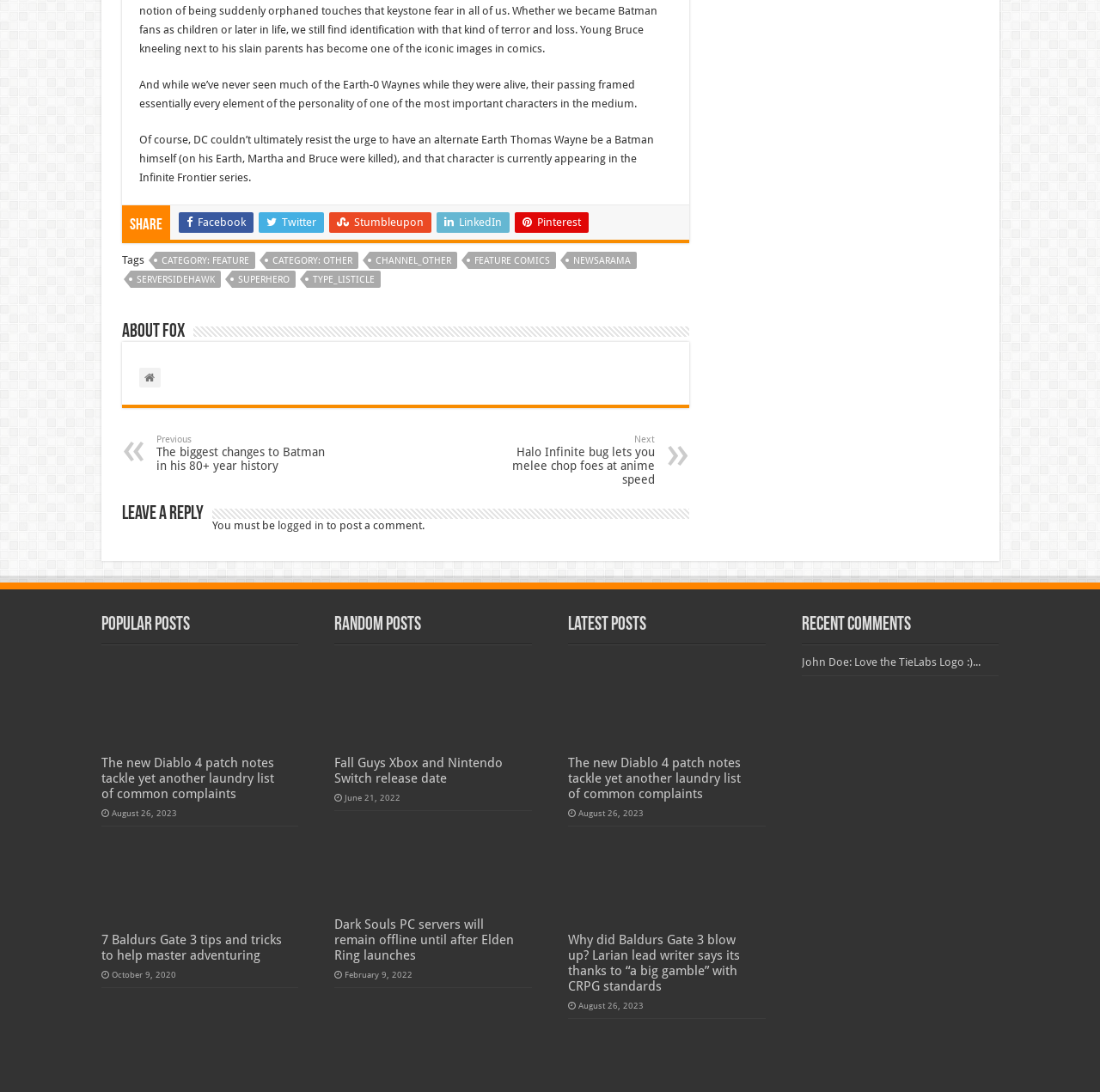What is the category of the current article?
Please provide a single word or phrase answer based on the image.

FEATURE